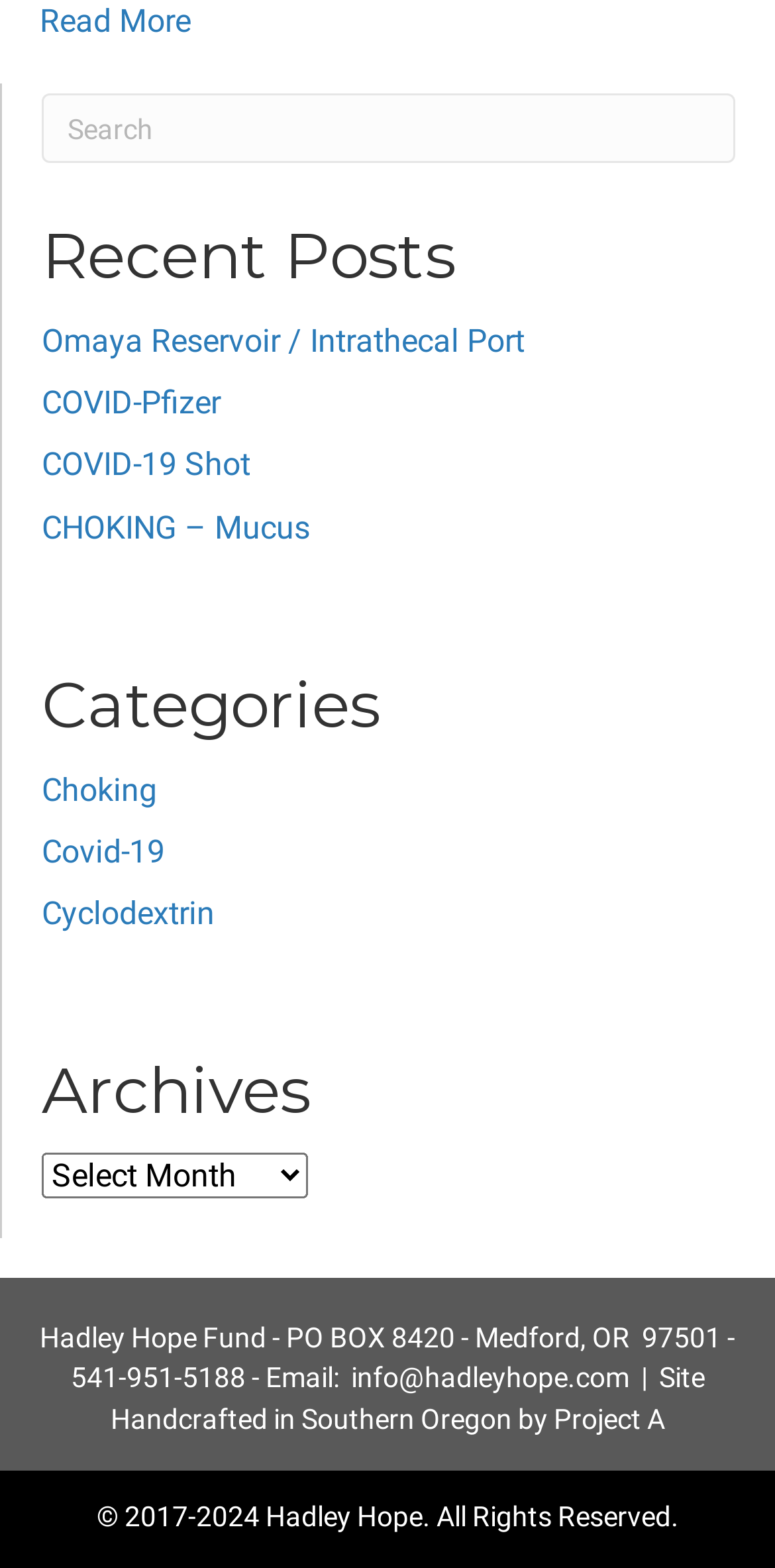Could you locate the bounding box coordinates for the section that should be clicked to accomplish this task: "Browse Choking category".

[0.054, 0.491, 0.203, 0.515]